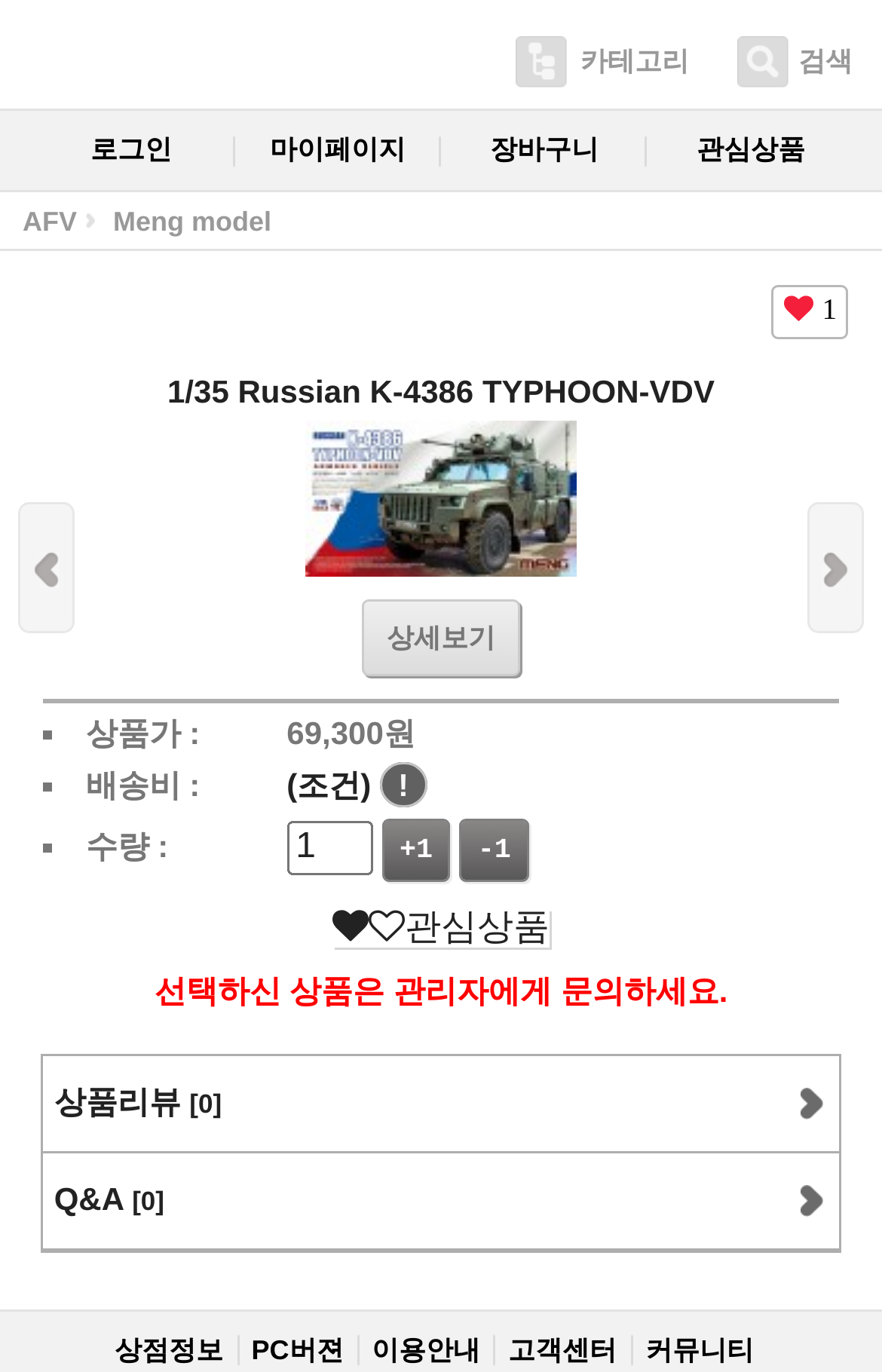Determine the bounding box coordinates for the clickable element required to fulfill the instruction: "add to cart". Provide the coordinates as four float numbers between 0 and 1, i.e., [left, top, right, bottom].

[0.432, 0.596, 0.511, 0.642]